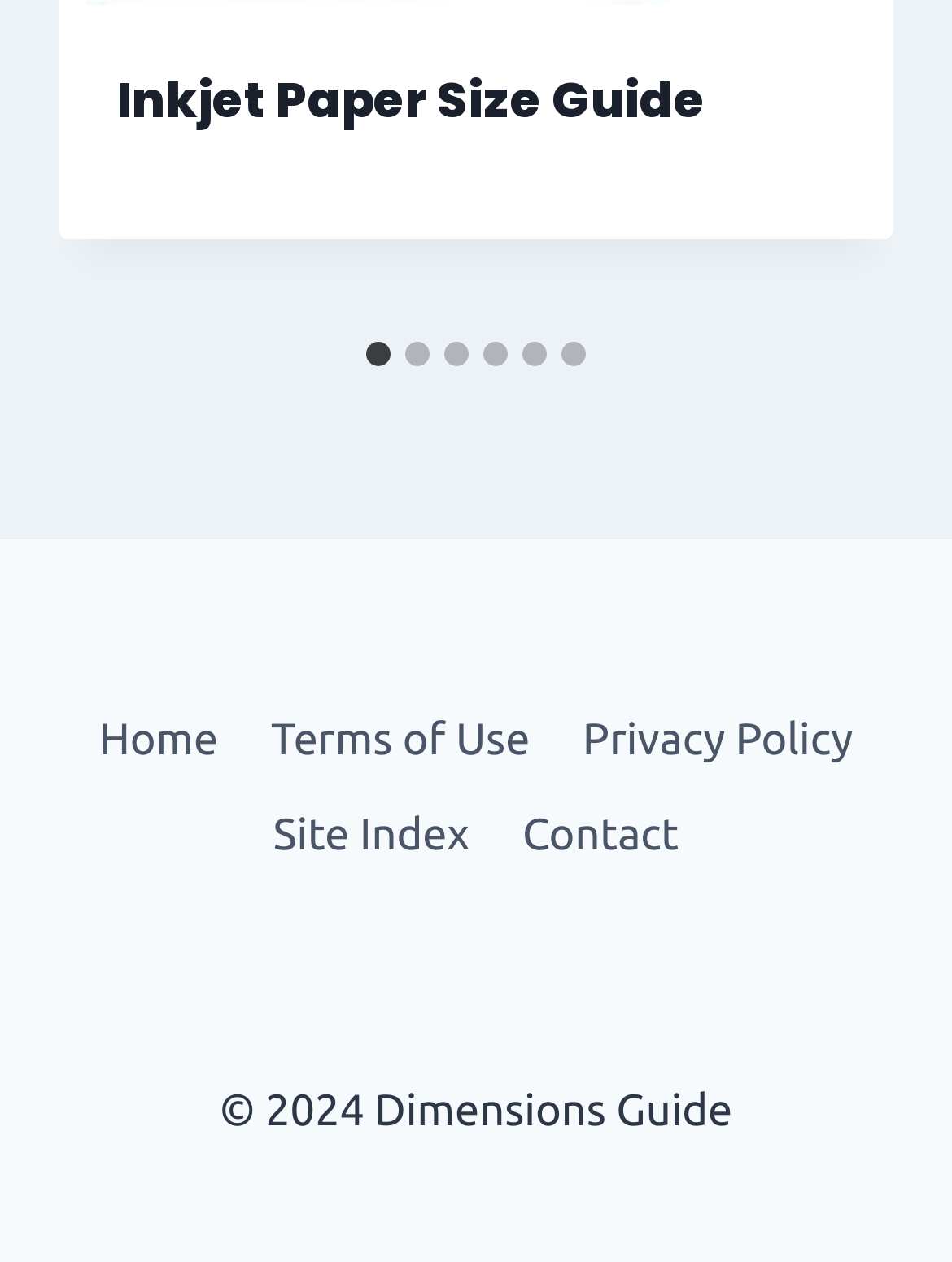What is the copyright year?
From the screenshot, provide a brief answer in one word or phrase.

2024